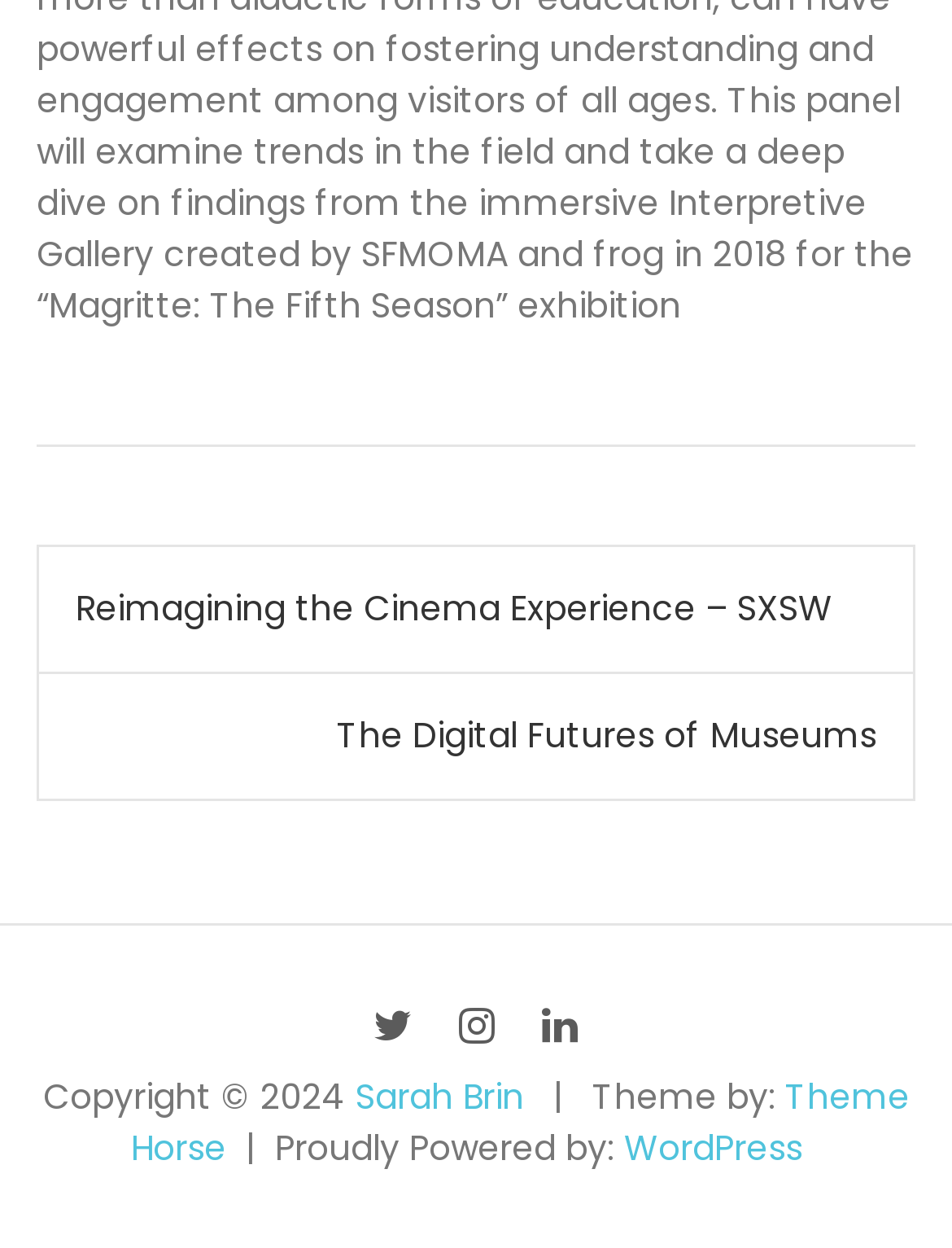How many social media links are there?
Using the information from the image, give a concise answer in one word or a short phrase.

3